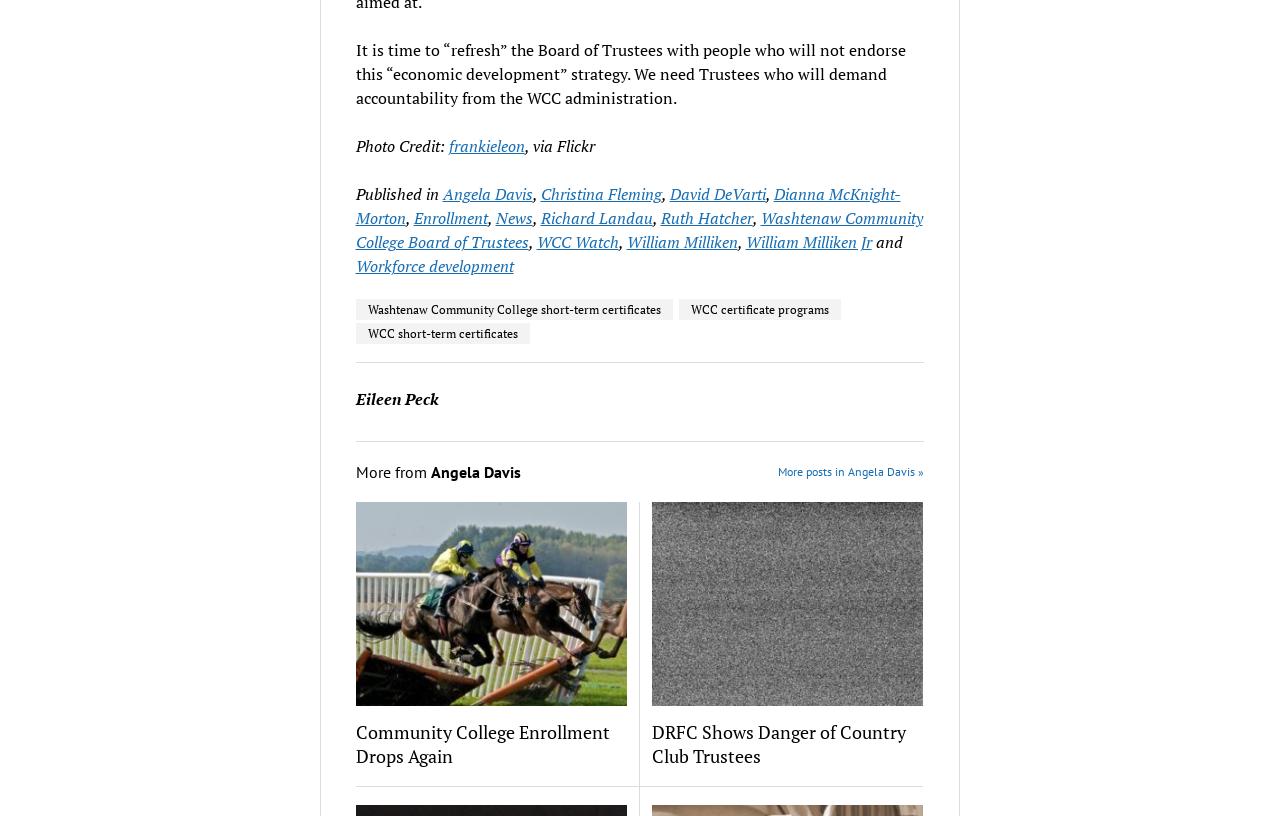With reference to the screenshot, provide a detailed response to the question below:
What is the tone of the webpage?

The tone of the webpage can be inferred as critical, as the static text 'It is time to “refresh” the Board of Trustees...' and the link 'DRFC Shows Danger of Country Club Trustees' suggest a negative view of the current Board of Trustees.